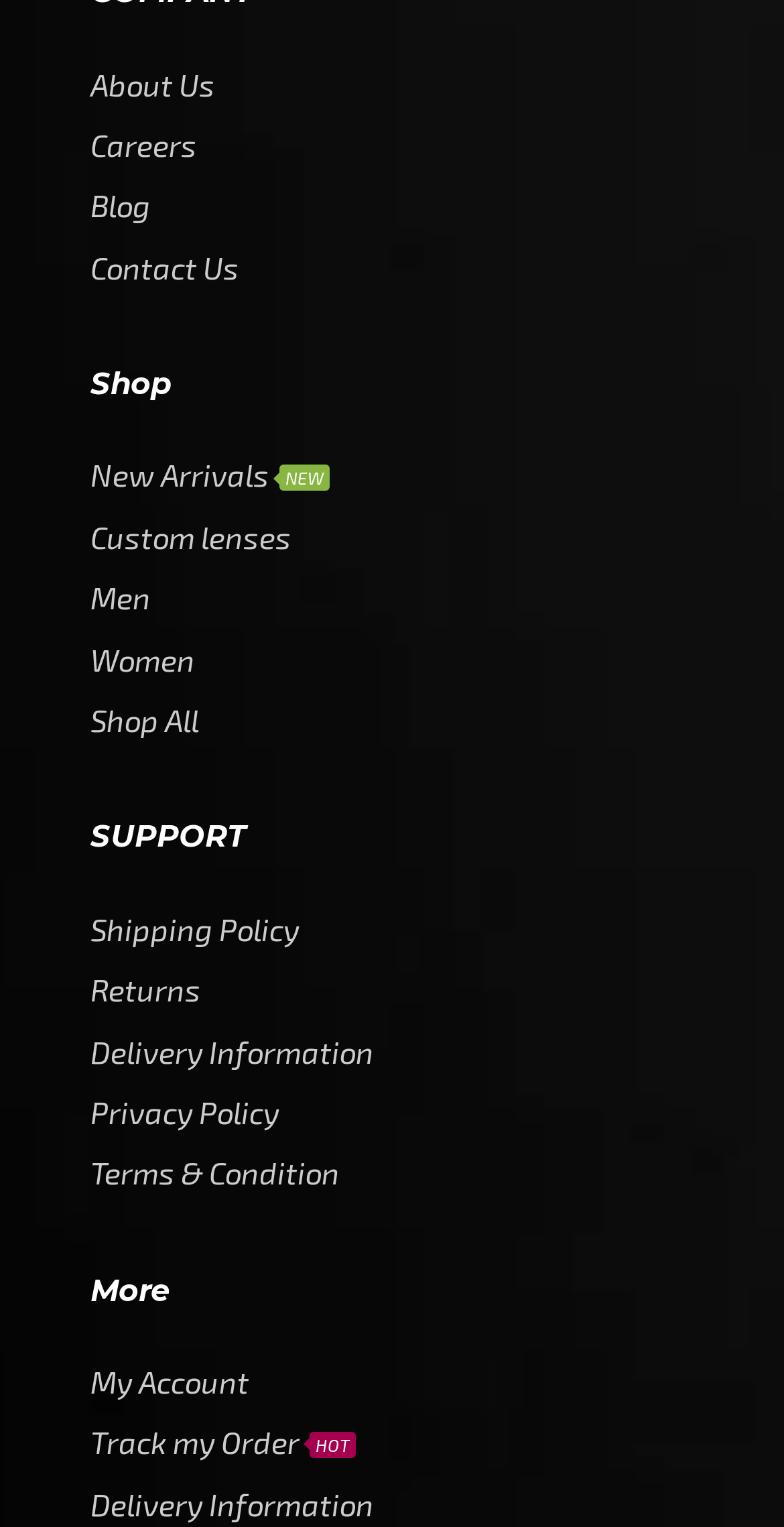What is the first link on the webpage?
Using the image, answer in one word or phrase.

About Us